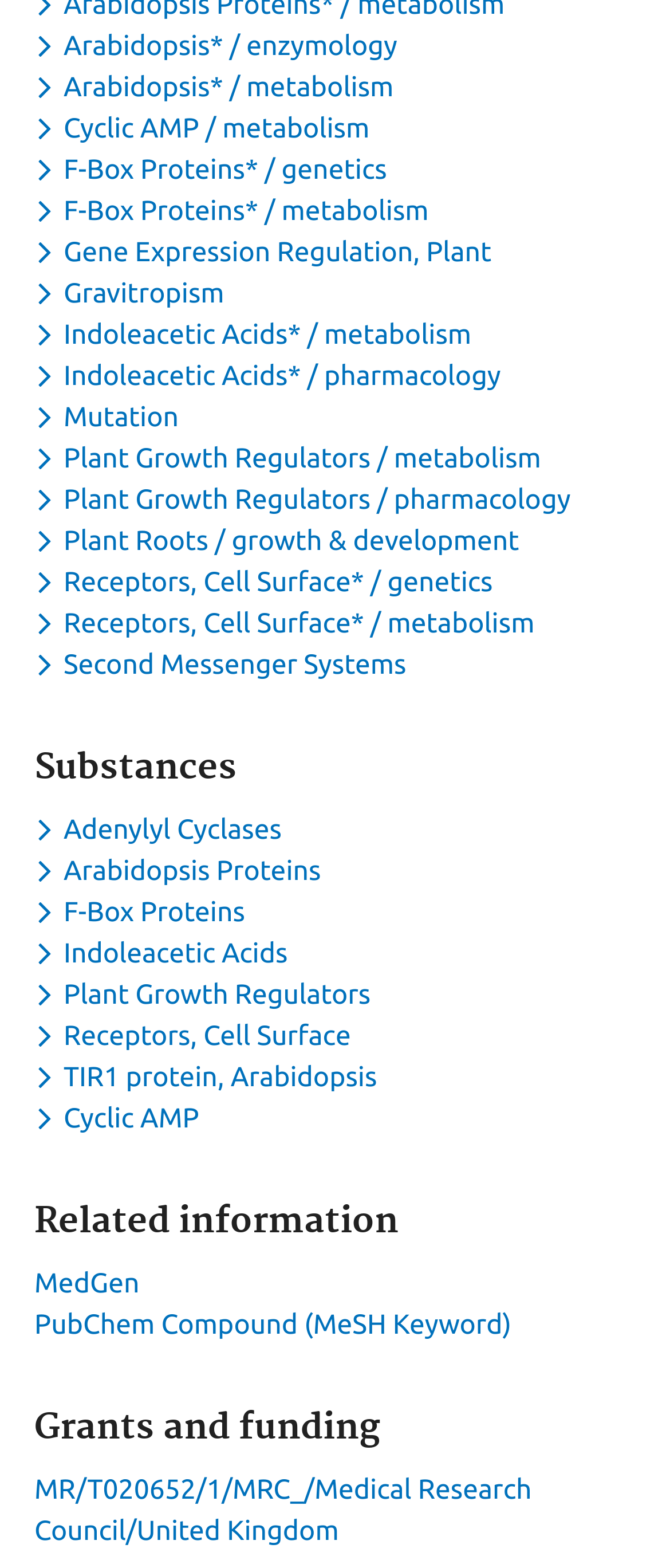Identify the bounding box coordinates of the clickable section necessary to follow the following instruction: "Toggle dropdown menu for keyword Arabidopsis* / enzymology". The coordinates should be presented as four float numbers from 0 to 1, i.e., [left, top, right, bottom].

[0.051, 0.019, 0.606, 0.039]